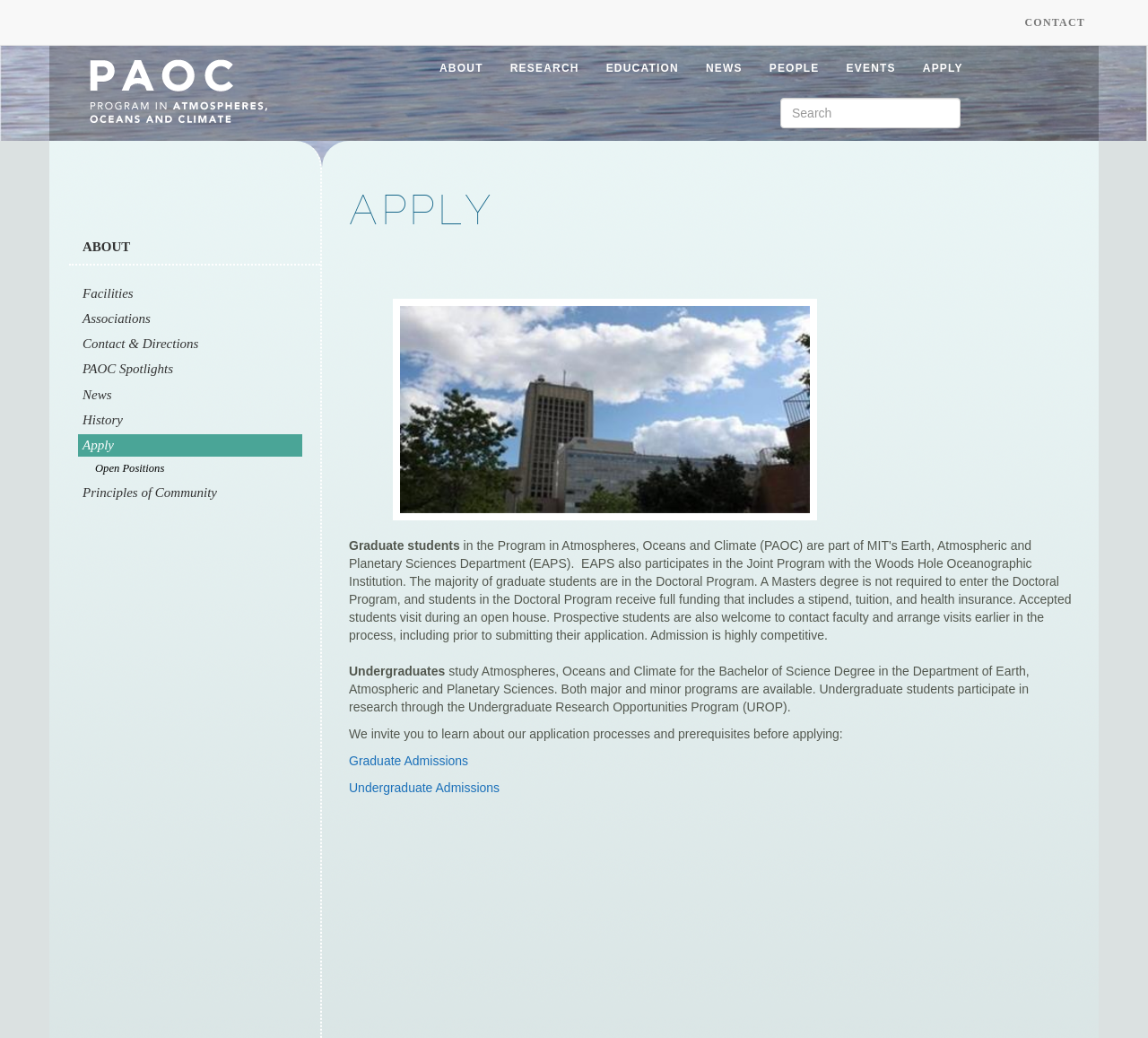Please find the bounding box for the UI component described as follows: "Principles of Community".

[0.072, 0.464, 0.267, 0.485]